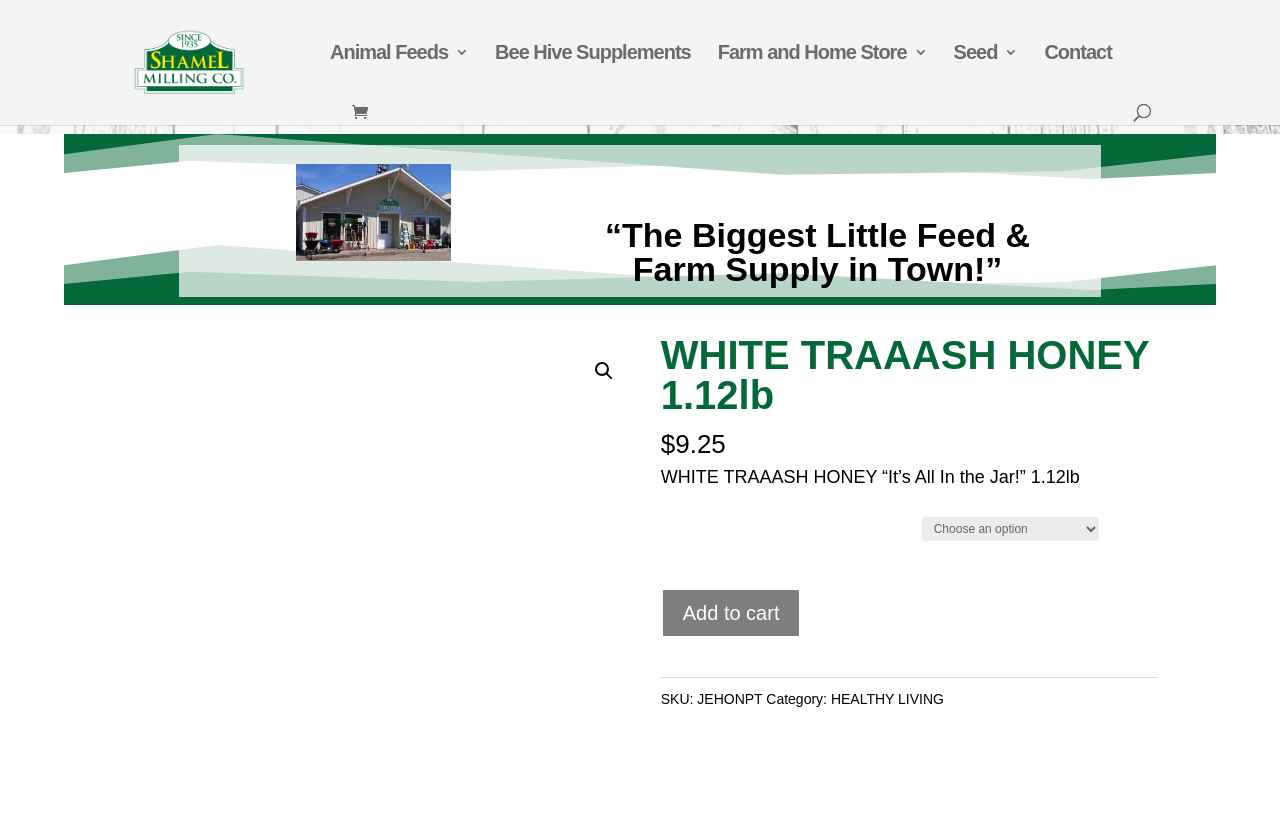Please locate the bounding box coordinates of the element's region that needs to be clicked to follow the instruction: "Select a season for honey". The bounding box coordinates should be provided as four float numbers between 0 and 1, i.e., [left, top, right, bottom].

[0.72, 0.625, 0.859, 0.654]